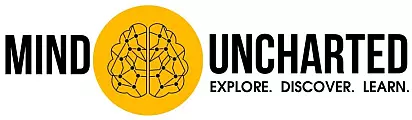Explain the scene depicted in the image, including all details.

The image features the logo for "Mind Uncharted," a platform that encourages exploration, discovery, and learning. The design prominently displays the words "MIND UNCHARTED" in bold black letters, emphasizing a focus on intellectual curiosity and the insights of the human mind. Accompanying the text is a stylized graphic of a brain, intricately designed with interconnected lines, set against a vibrant yellow circle. This combination symbolizes the exploration of knowledge and understanding within the vast landscape of human thought. Below the logo, the phrases "EXPLORE. DISCOVER. LEARN." suggest the platform’s mission to foster a thirst for knowledge and personal growth.